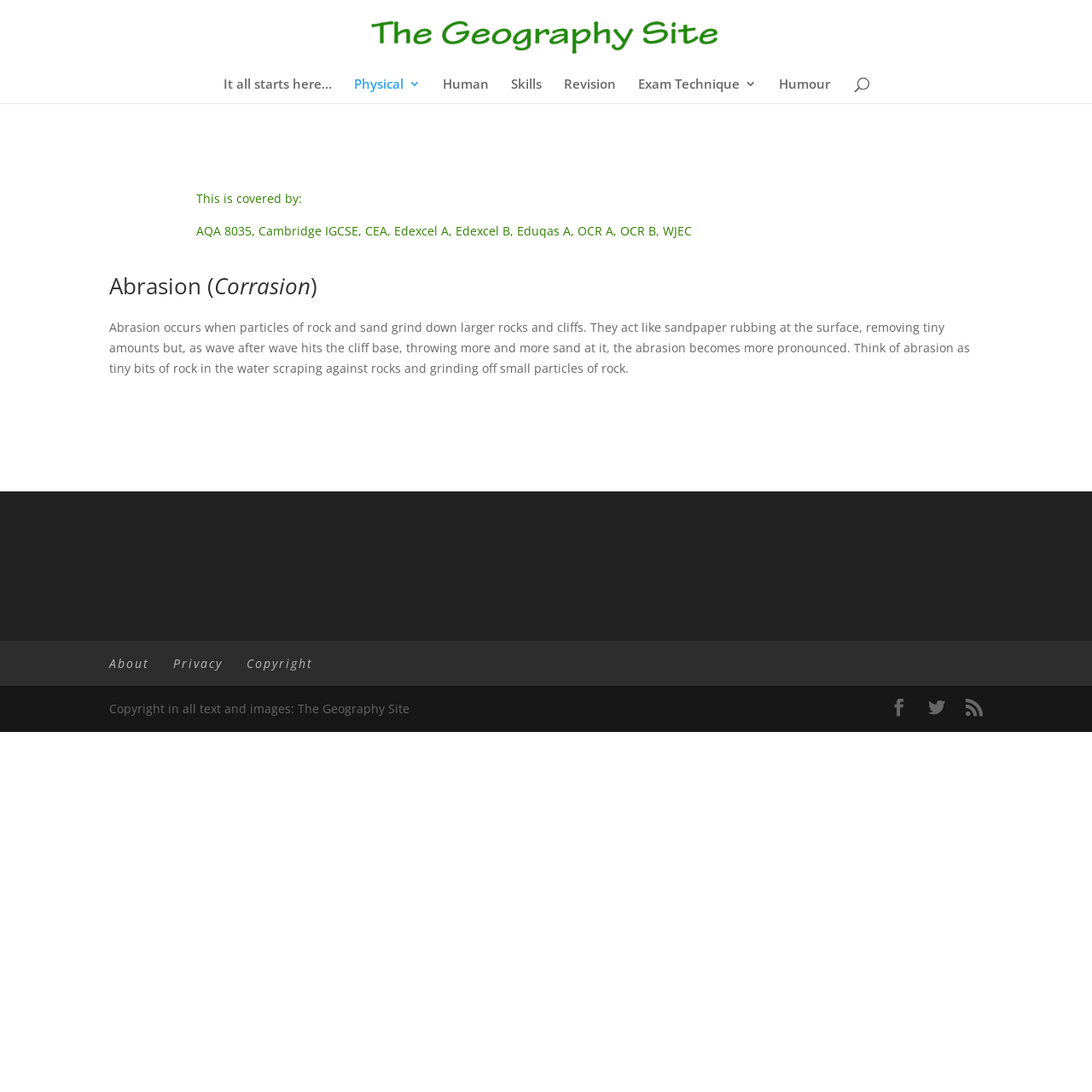Identify the bounding box coordinates for the element you need to click to achieve the following task: "Click the 'Story' tab". The coordinates must be four float values ranging from 0 to 1, formatted as [left, top, right, bottom].

None